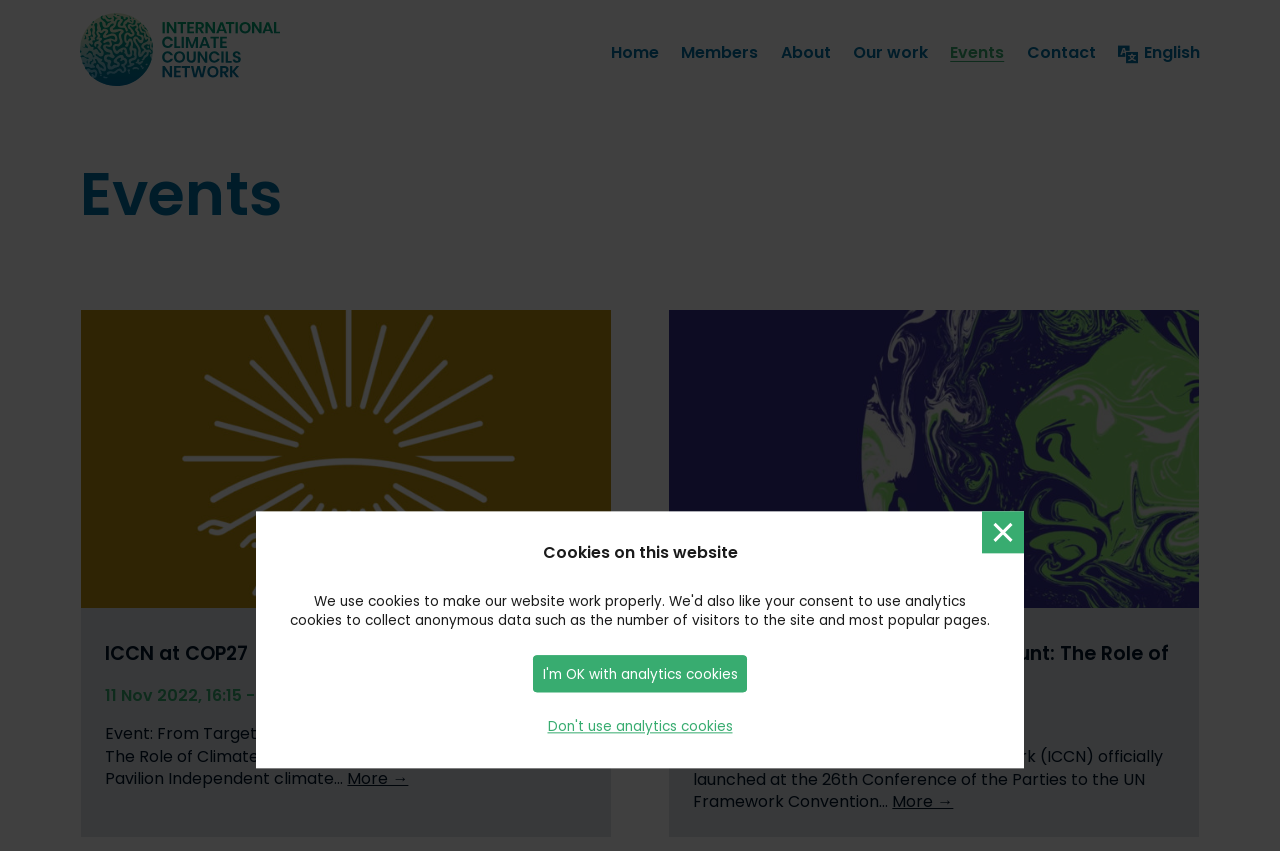Can you pinpoint the bounding box coordinates for the clickable element required for this instruction: "Learn more about COP26 Panel"? The coordinates should be four float numbers between 0 and 1, i.e., [left, top, right, bottom].

[0.697, 0.928, 0.745, 0.955]